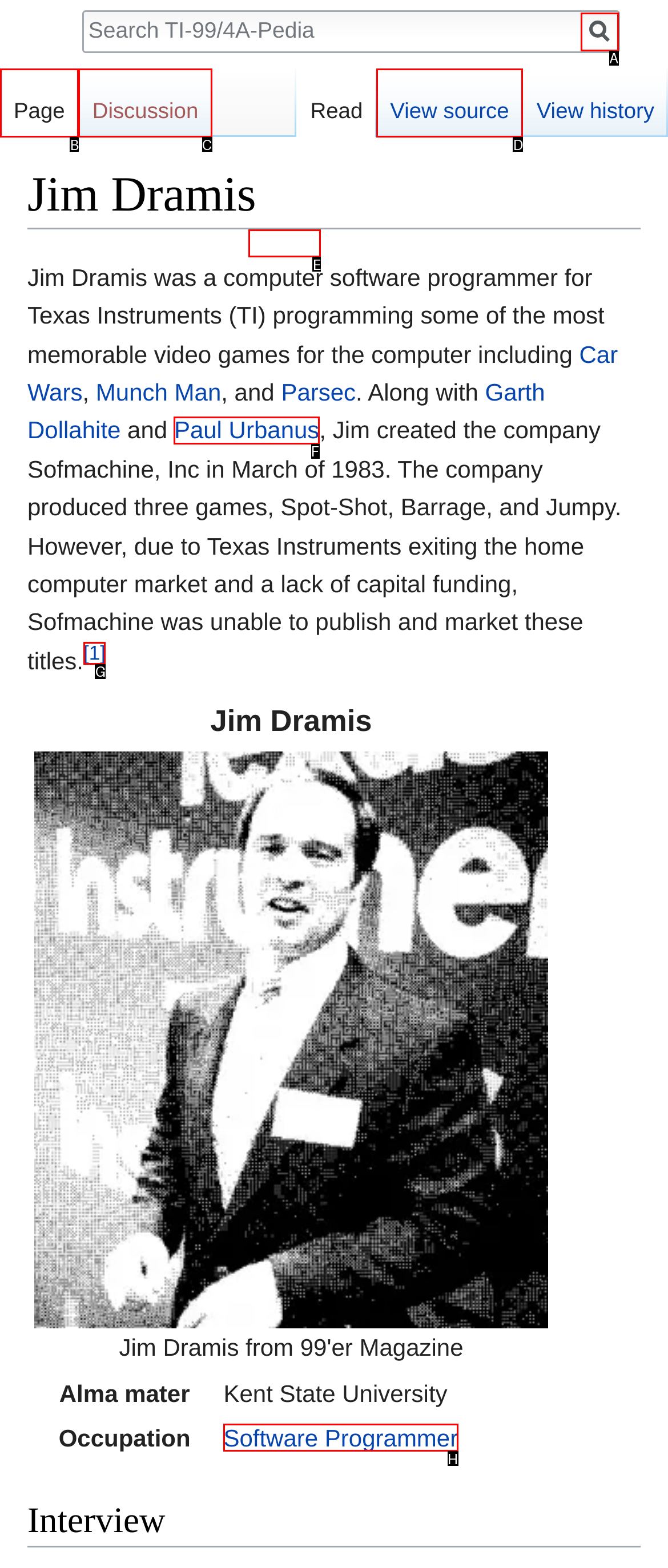From the choices provided, which HTML element best fits the description: search? Answer with the appropriate letter.

E